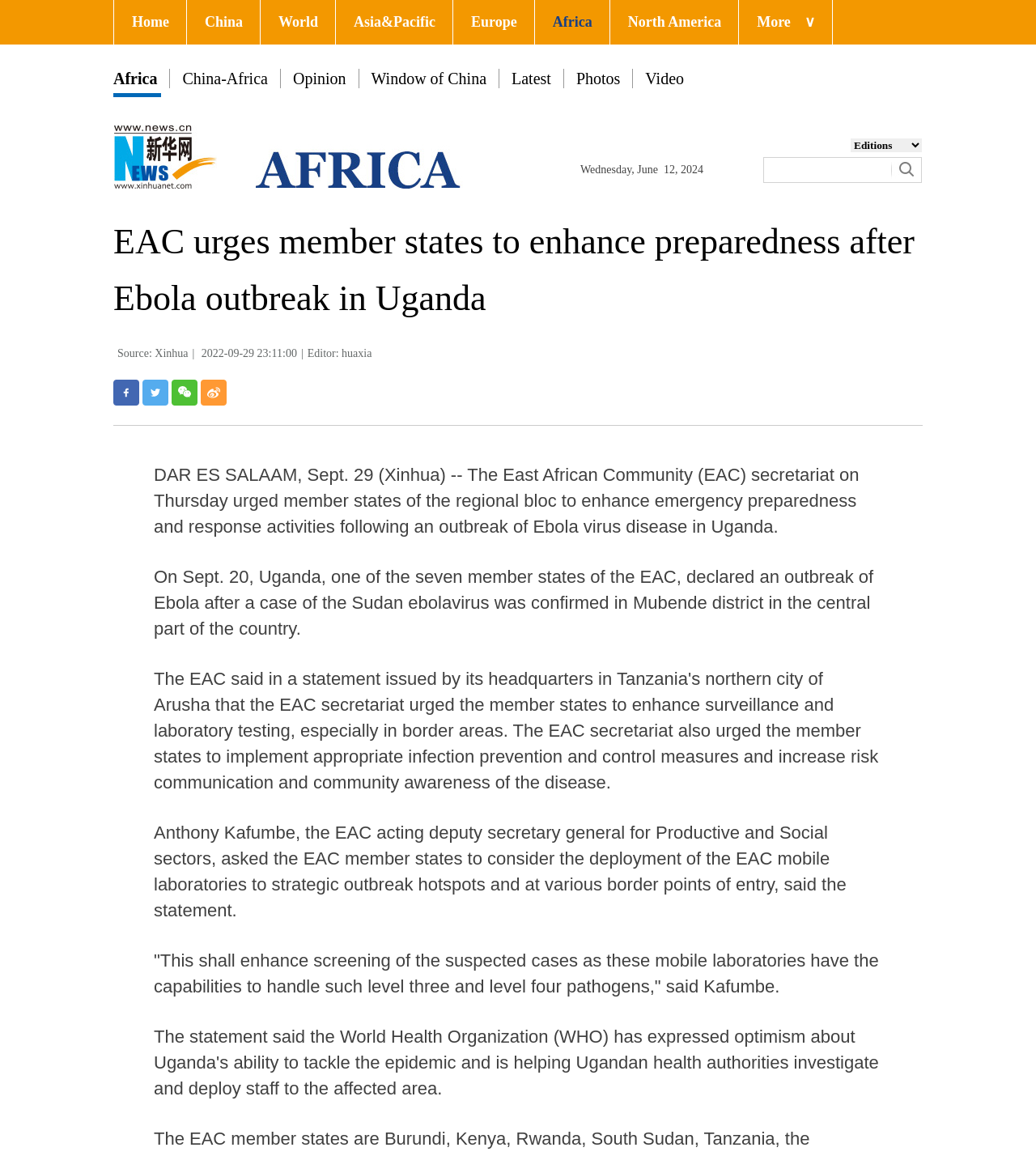What is the name of the country where the Ebola outbreak occurred?
Use the screenshot to answer the question with a single word or phrase.

Uganda